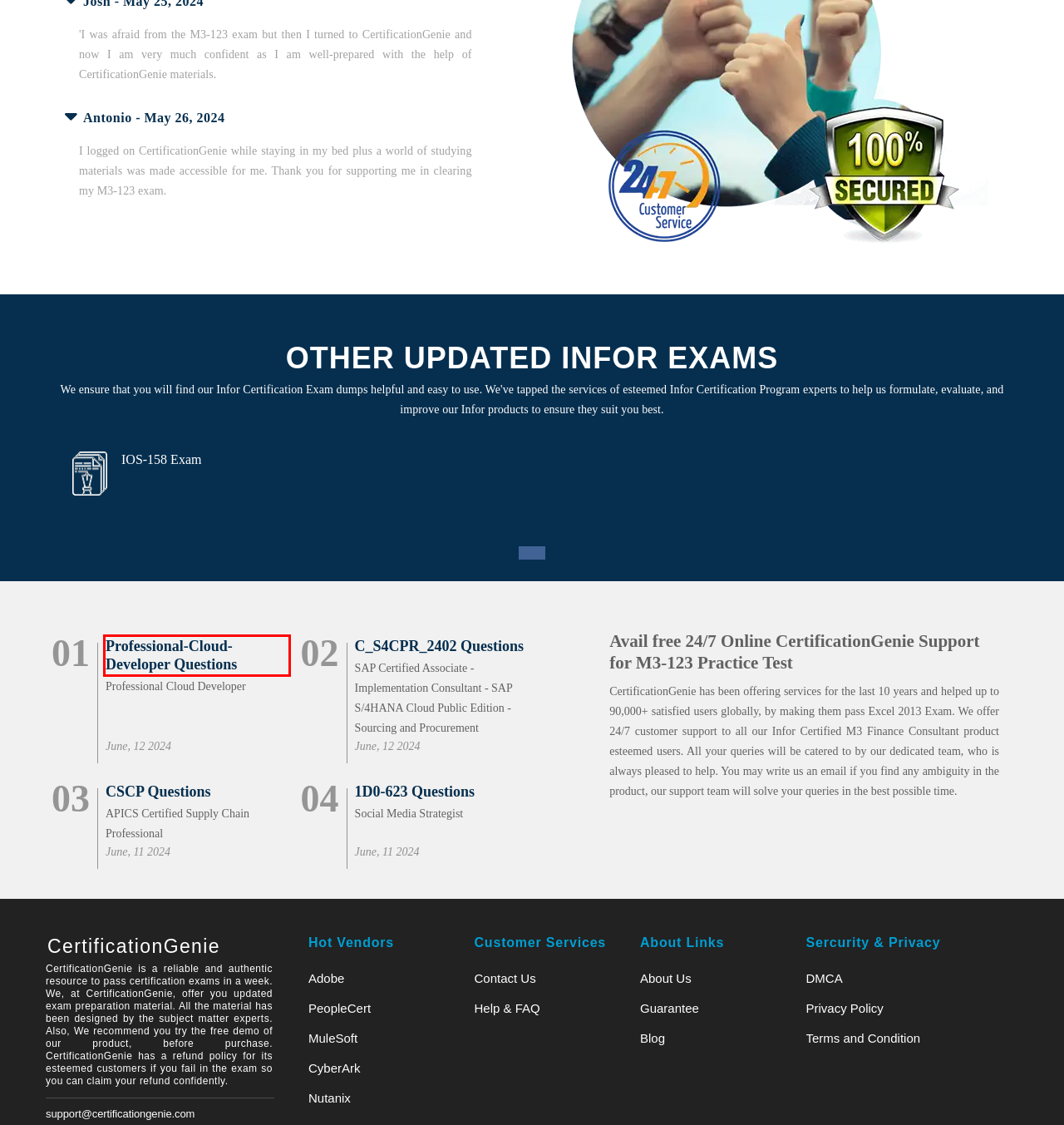You are presented with a screenshot of a webpage containing a red bounding box around a particular UI element. Select the best webpage description that matches the new webpage after clicking the element within the bounding box. Here are the candidates:
A. APICS CSCP Questions - CSCP PDF
B. Privacy Policy | CertificationGenie
C. Pass PeopleCert Certification Exams Easily - Get Practice Questions
D. CIW 1D0-623 Questions - 1D0-623 PDF
E. Google Professional-Cloud-Developer Questions - Professional-Cloud-Developer PDF
F. Pass CyberArk Certification Exams Easily - Get Practice Questions
G. SAP C_S4CPR_2402 Questions - C_S4CPR_2402 PDF
H. Dmca | CertificationGenie

E